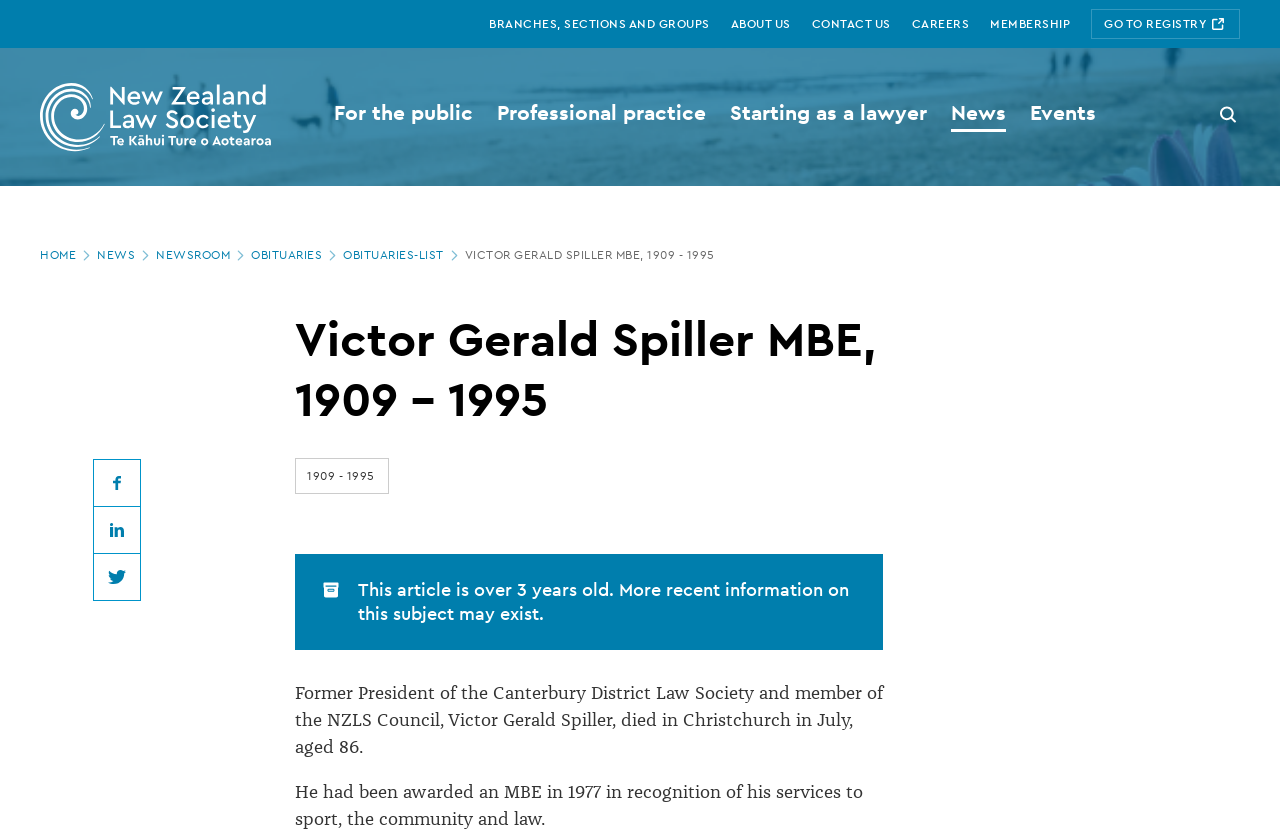Determine the bounding box coordinates for the area that should be clicked to carry out the following instruction: "Go to the 'NEWS' page".

[0.734, 0.072, 0.795, 0.21]